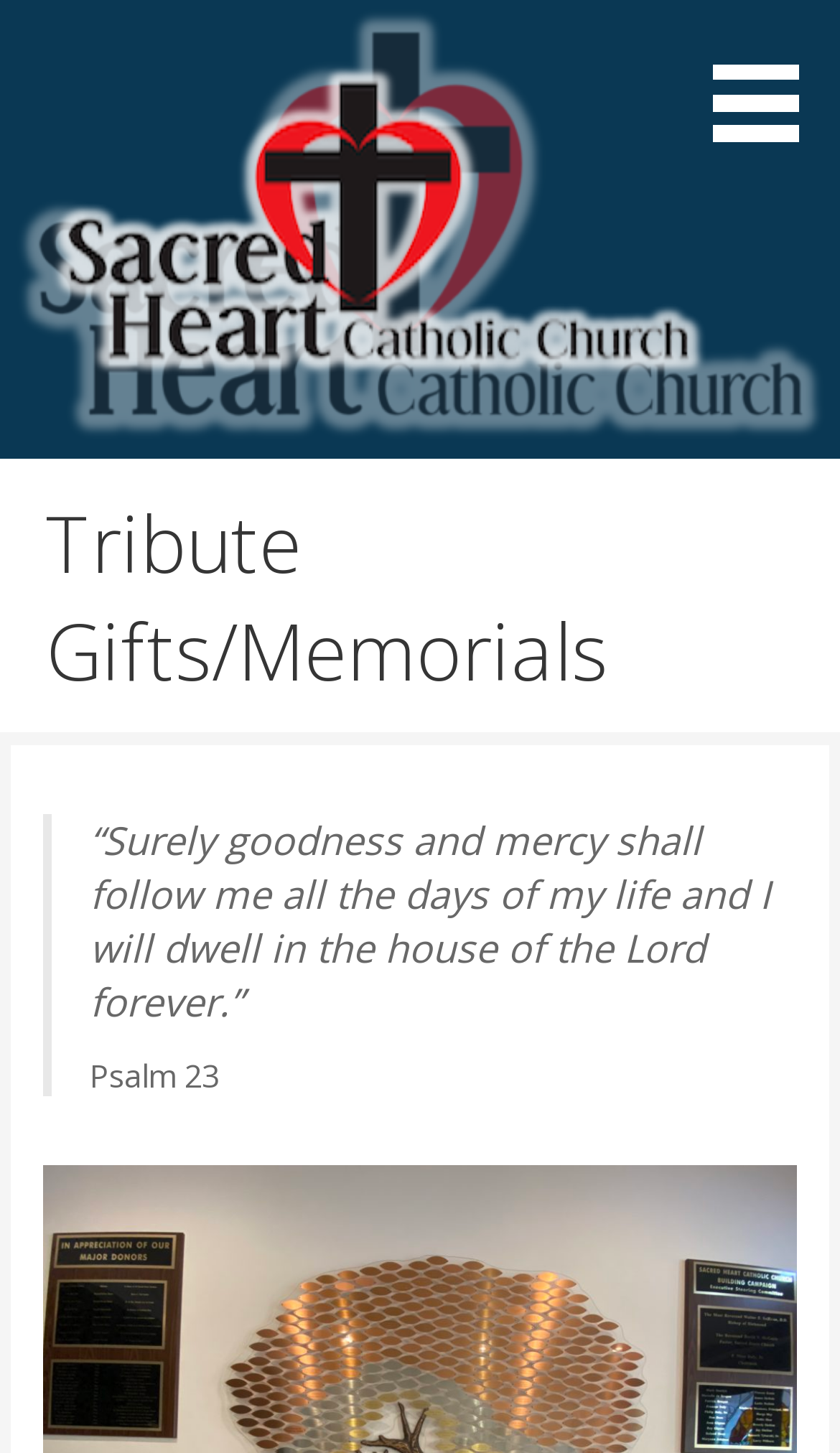What is the purpose of the page?
Give a one-word or short-phrase answer derived from the screenshot.

Tribute Gifts/Memorials